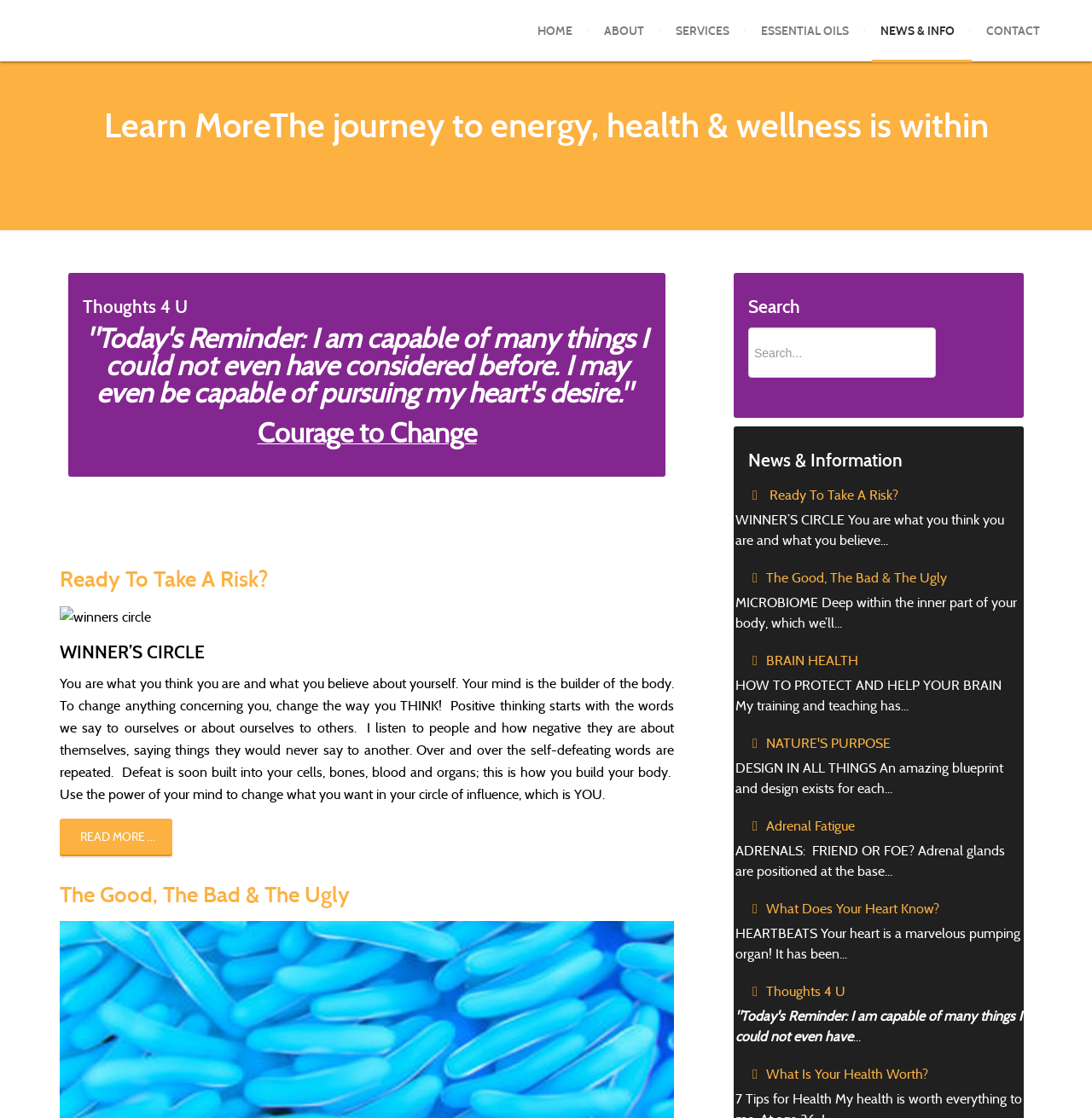Determine the bounding box for the UI element as described: "Contact". The coordinates should be represented as four float numbers between 0 and 1, formatted as [left, top, right, bottom].

[0.891, 0.012, 0.964, 0.043]